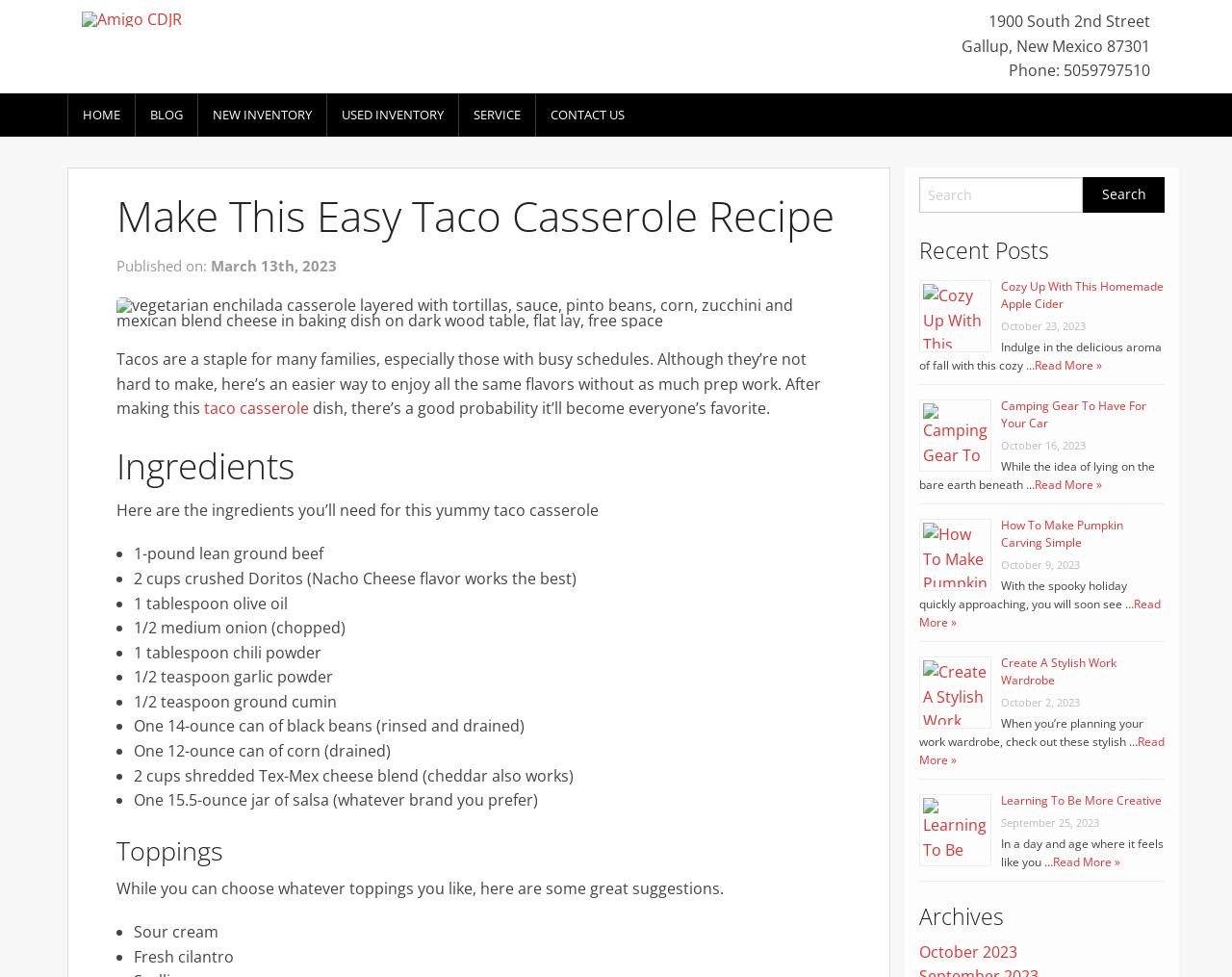Provide a short answer using a single word or phrase for the following question: 
What is the main ingredient in the taco casserole recipe?

lean ground beef